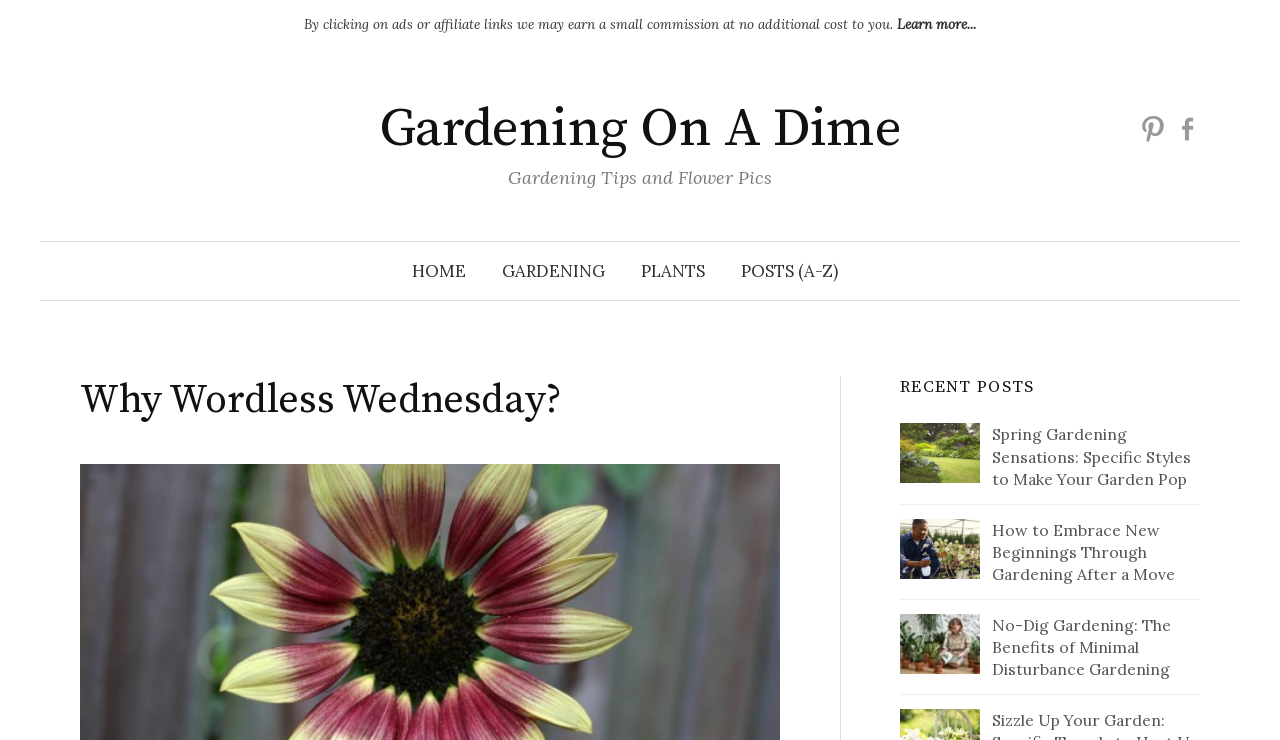Identify the bounding box coordinates for the UI element mentioned here: "Posts (A-Z)". Provide the coordinates as four float values between 0 and 1, i.e., [left, top, right, bottom].

[0.565, 0.327, 0.669, 0.405]